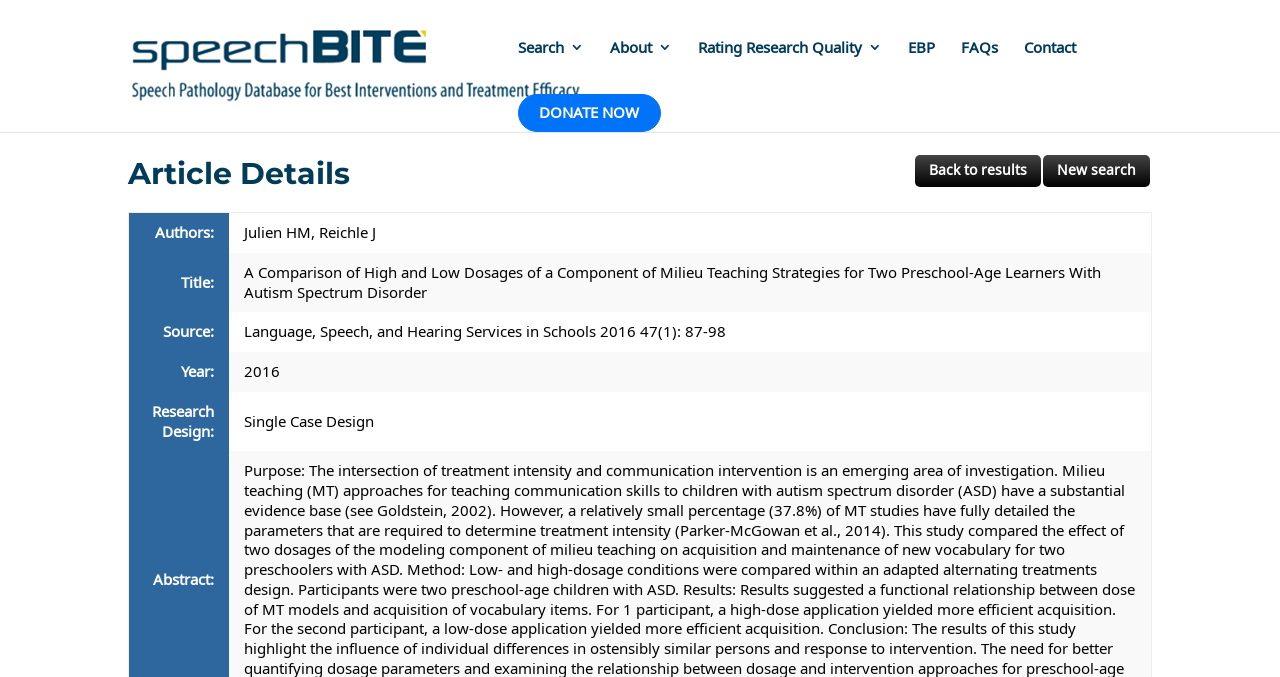Please identify the bounding box coordinates of the clickable area that will allow you to execute the instruction: "Go to the FAQs page".

[0.751, 0.059, 0.78, 0.139]